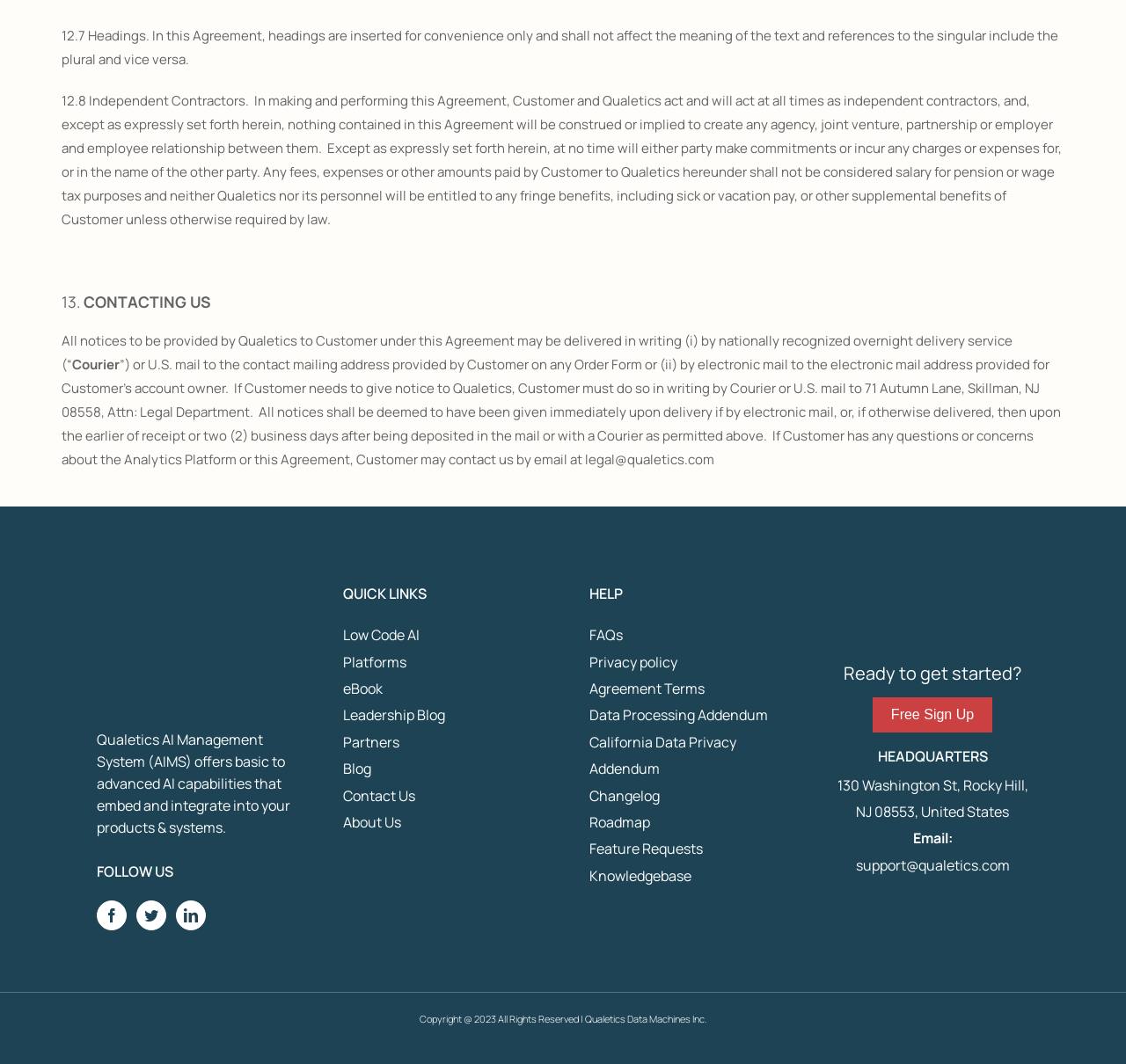Identify the bounding box coordinates for the element that needs to be clicked to fulfill this instruction: "Read the Agreement Terms". Provide the coordinates in the format of four float numbers between 0 and 1: [left, top, right, bottom].

[0.523, 0.638, 0.626, 0.656]